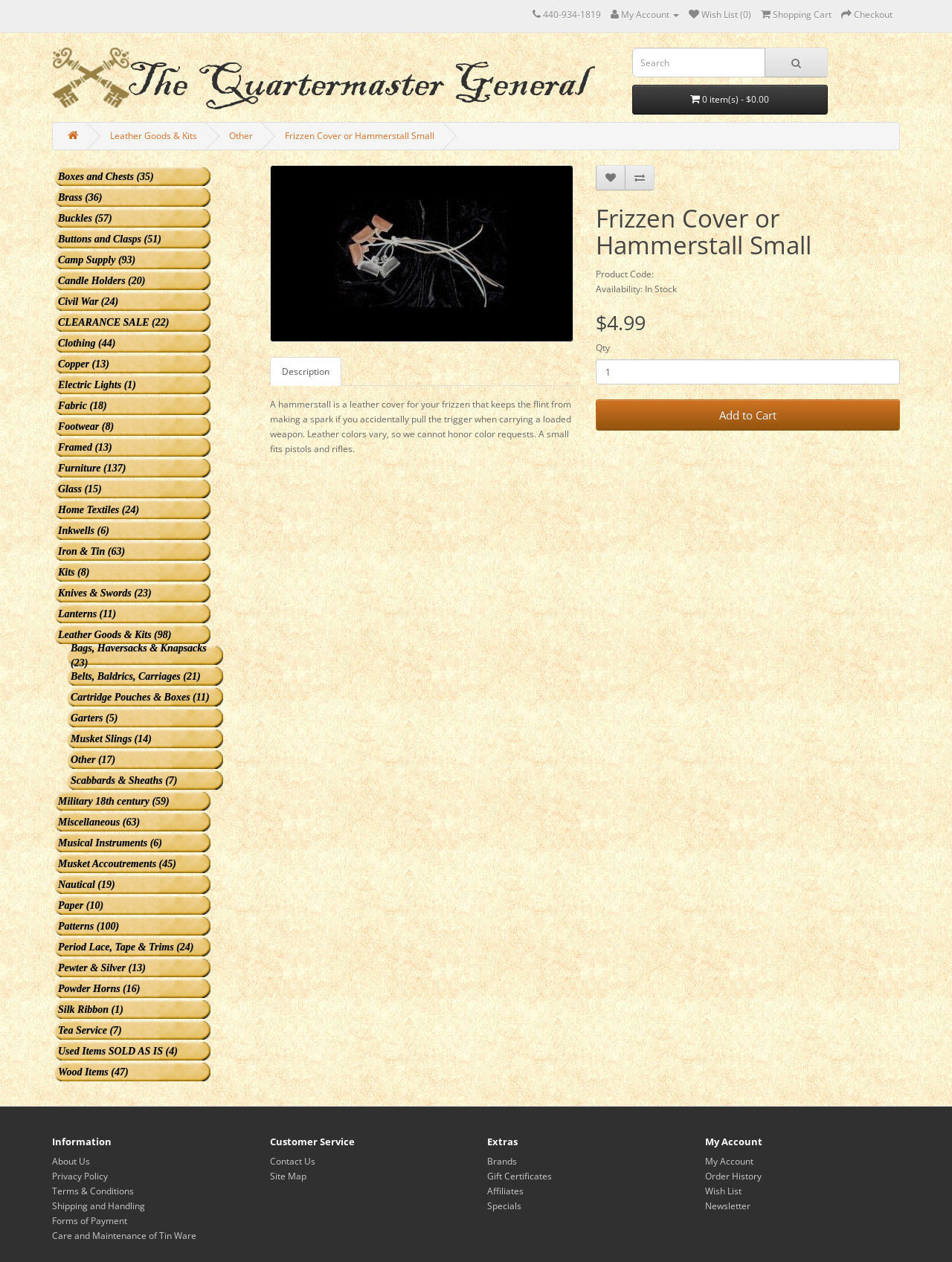Please answer the following question as detailed as possible based on the image: 
What is the name of the company?

I found the name of the company by looking at the top of the page, where I saw a link element with the text 'The Quartermaster General'.